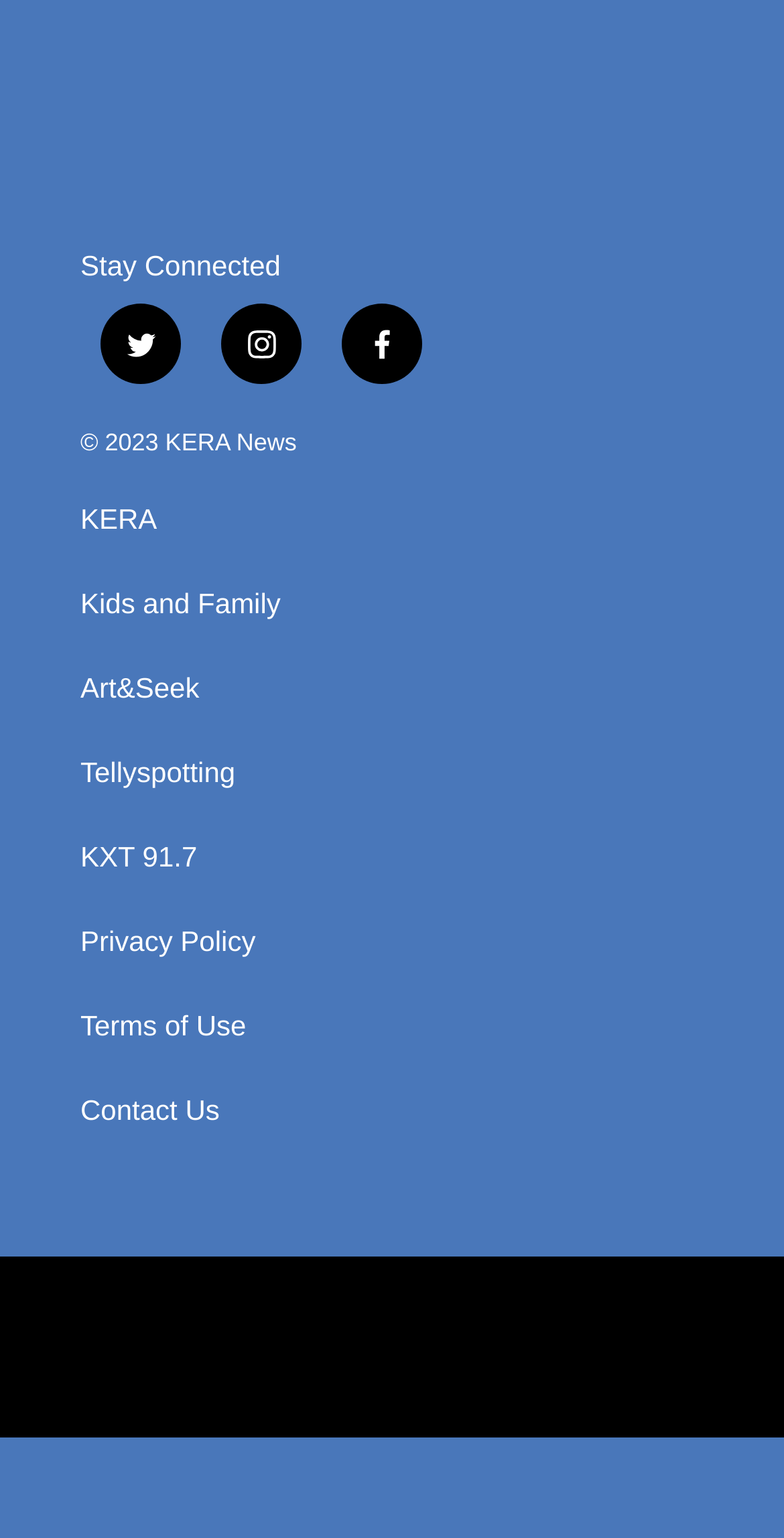Please determine the bounding box coordinates of the clickable area required to carry out the following instruction: "check KERA news". The coordinates must be four float numbers between 0 and 1, represented as [left, top, right, bottom].

[0.103, 0.329, 0.897, 0.35]